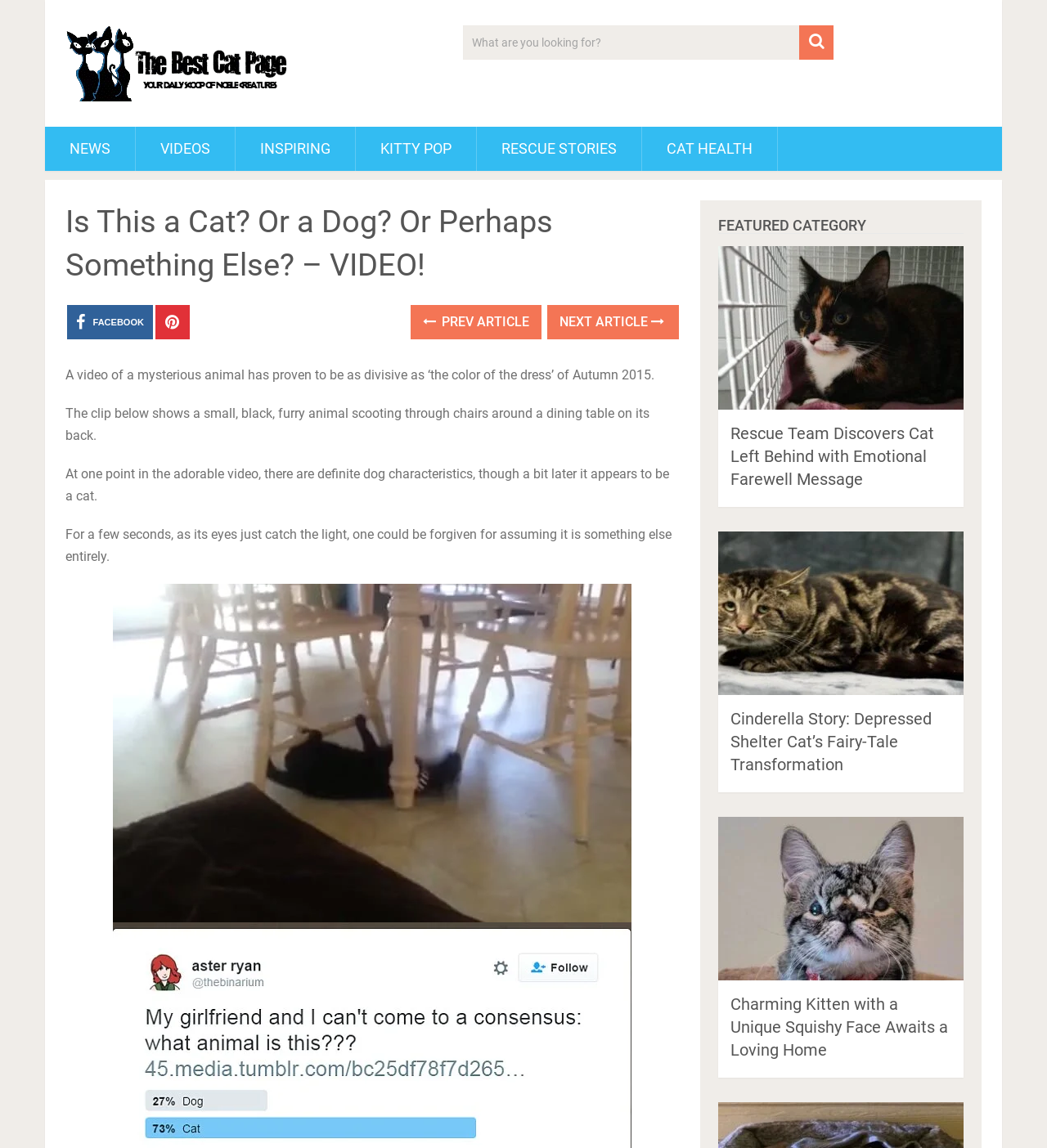Please give a short response to the question using one word or a phrase:
What is the tone of the webpage?

Informative and playful